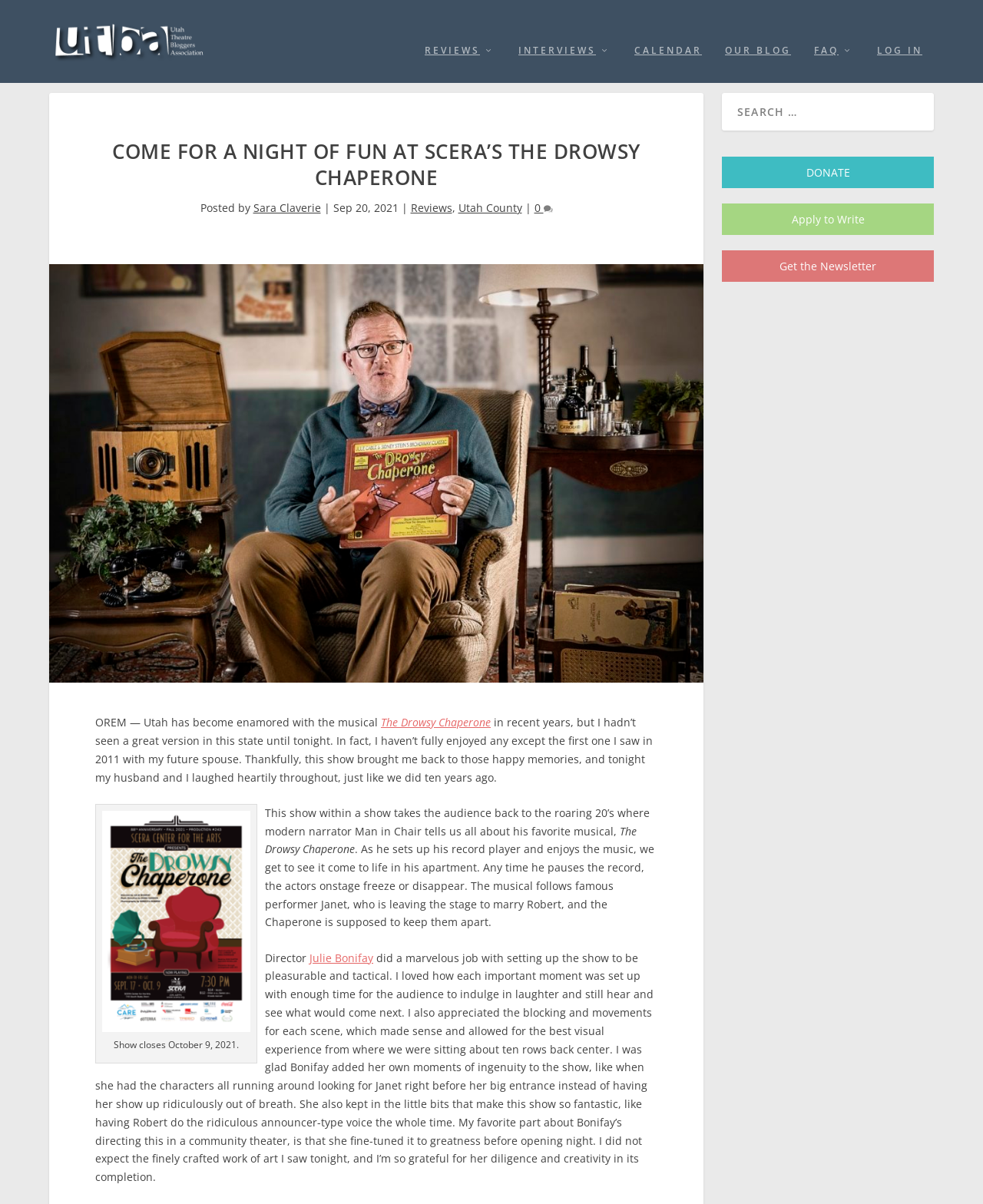Can you find and provide the main heading text of this webpage?

COME FOR A NIGHT OF FUN AT SCERA’S THE DROWSY CHAPERONE